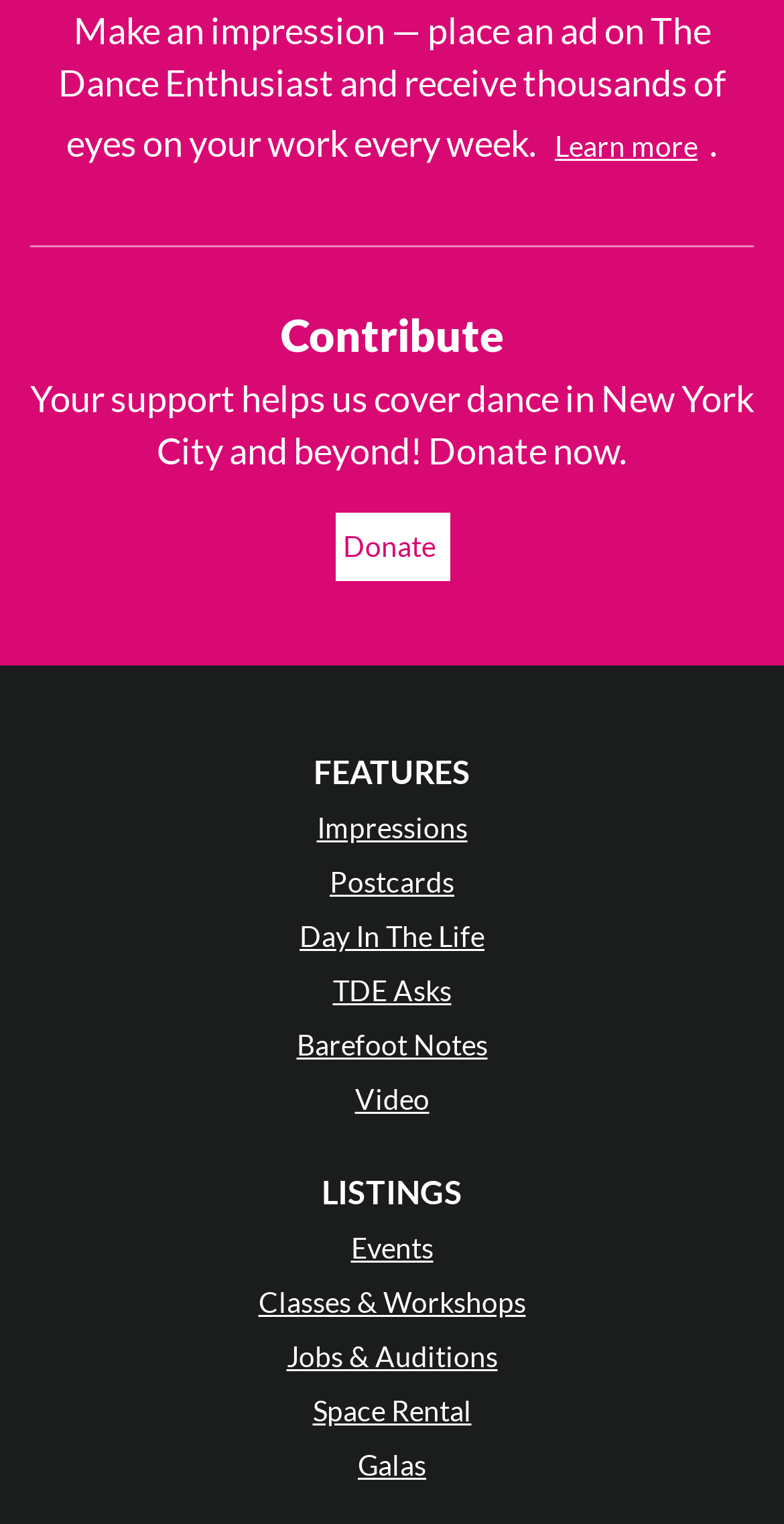Please find and report the bounding box coordinates of the element to click in order to perform the following action: "Learn more about advertising". The coordinates should be expressed as four float numbers between 0 and 1, in the format [left, top, right, bottom].

[0.697, 0.074, 0.9, 0.119]